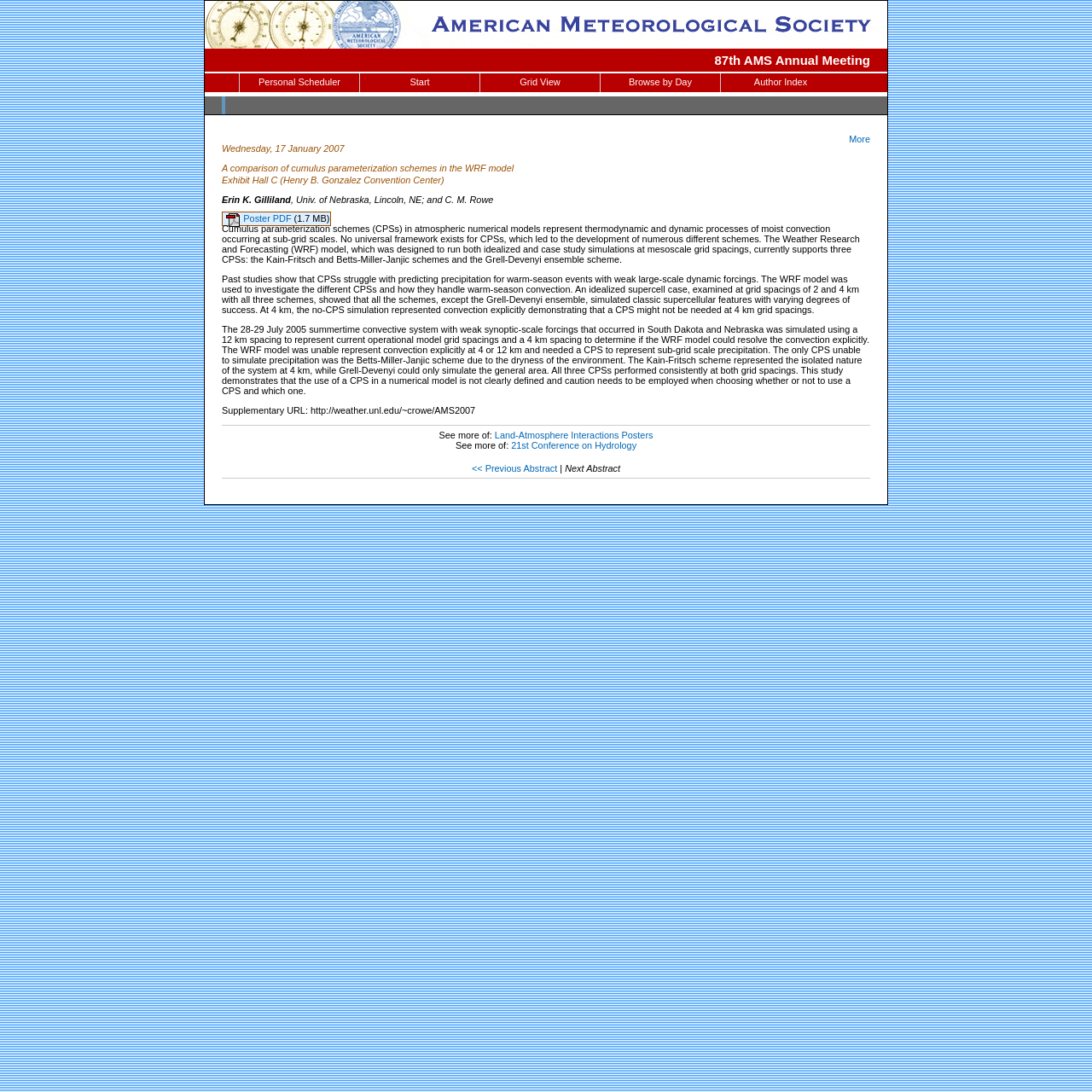Could you highlight the region that needs to be clicked to execute the instruction: "Download the poster PDF"?

[0.207, 0.195, 0.269, 0.22]